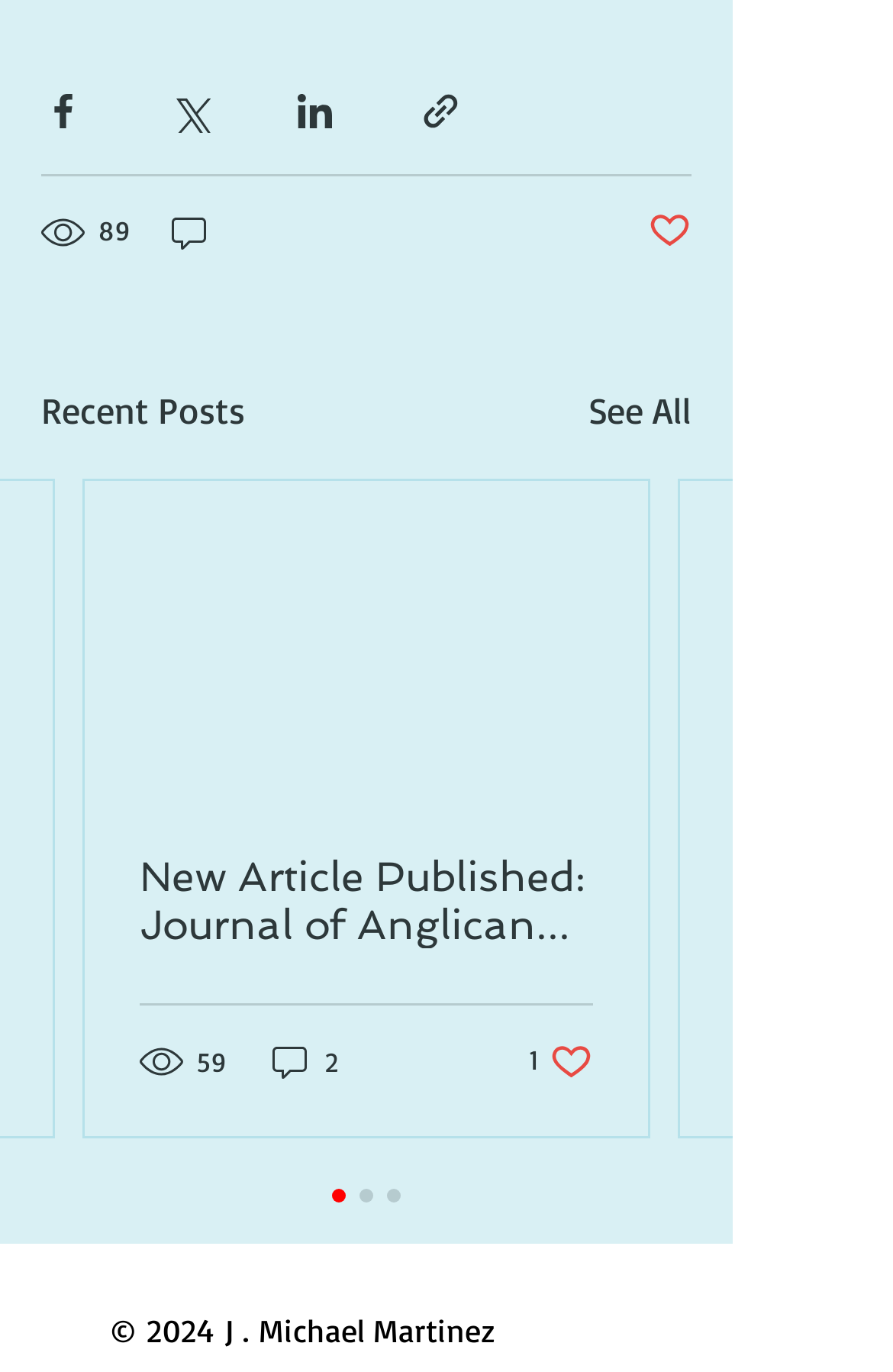Bounding box coordinates are given in the format (top-left x, top-left y, bottom-right x, bottom-right y). All values should be floating point numbers between 0 and 1. Provide the bounding box coordinate for the UI element described as: Post not marked as liked

[0.726, 0.152, 0.774, 0.187]